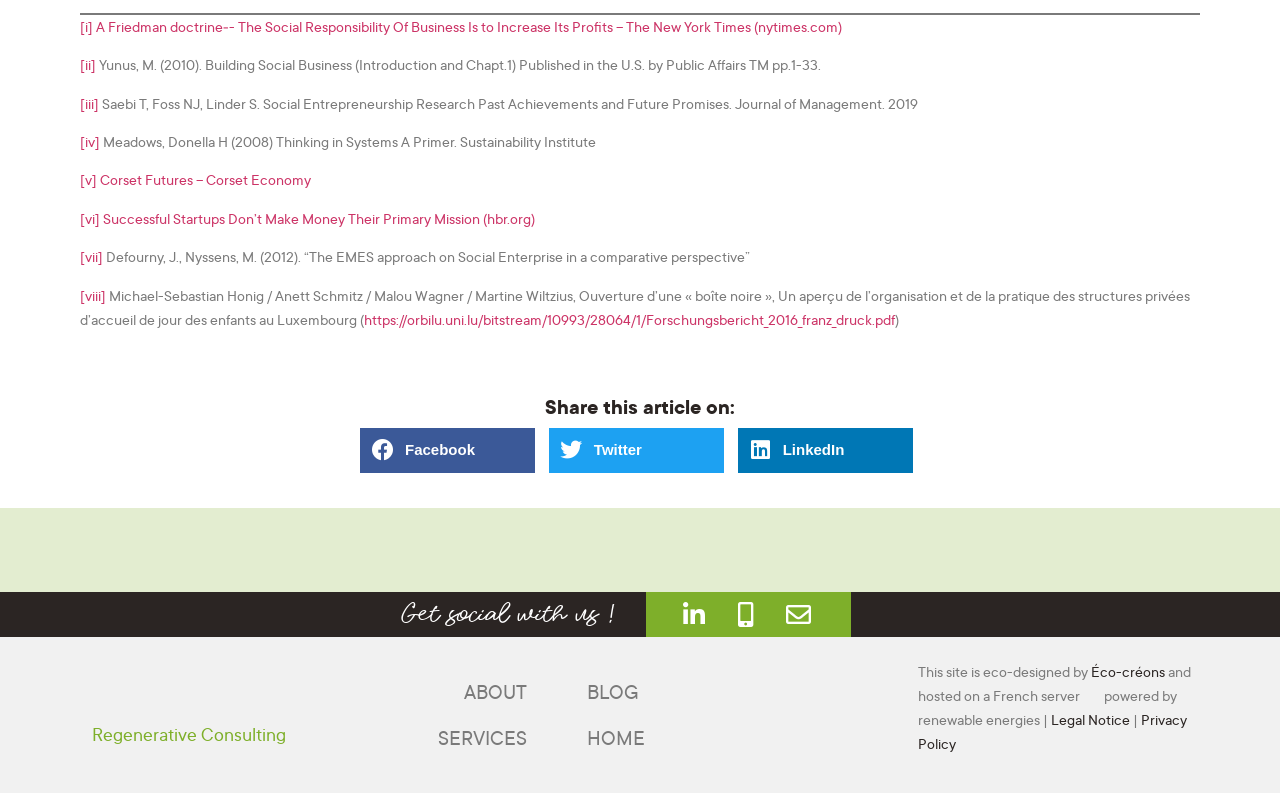What is the purpose of the links with Roman numerals?
Look at the webpage screenshot and answer the question with a detailed explanation.

The links with Roman numerals, such as [i], [ii], [iii], etc., are likely references or citations to academic papers or articles, as they are accompanied by descriptive text that appears to be bibliographic information.